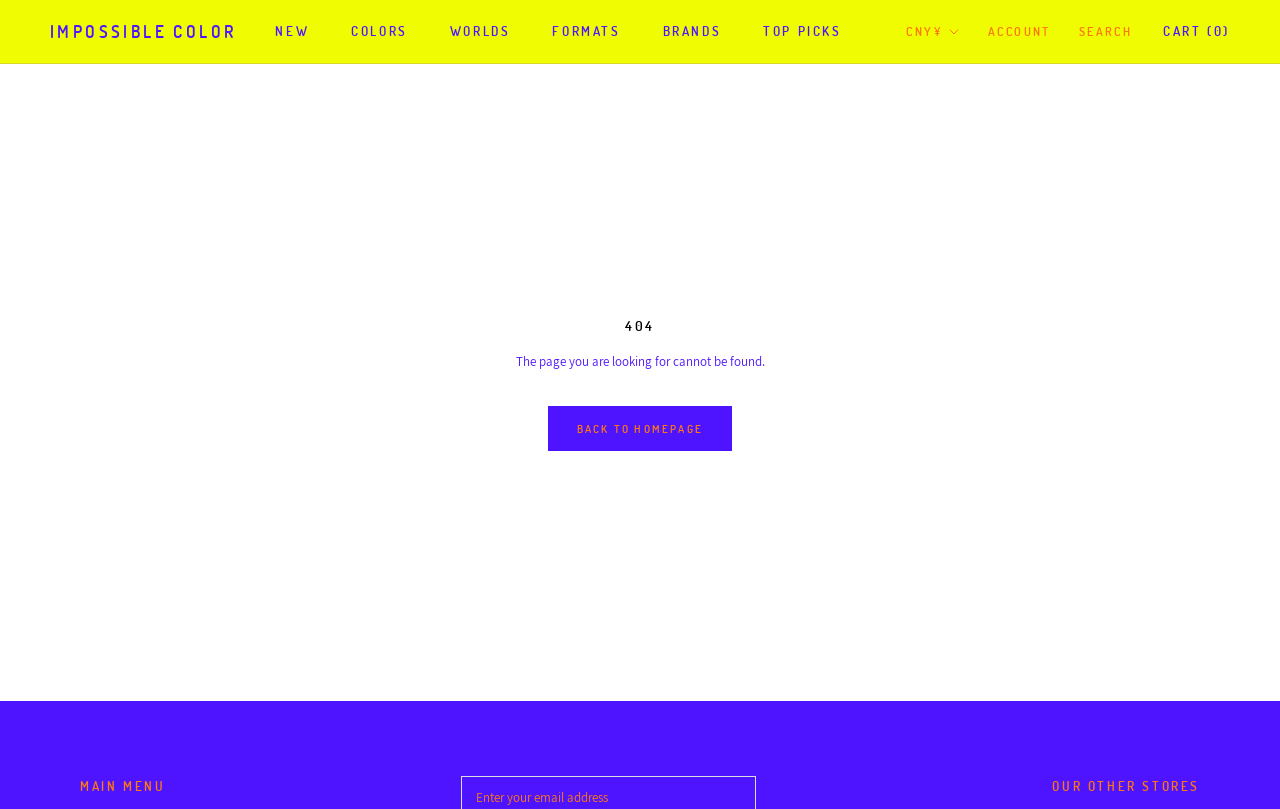Identify the bounding box coordinates necessary to click and complete the given instruction: "go back to homepage".

[0.428, 0.501, 0.572, 0.557]